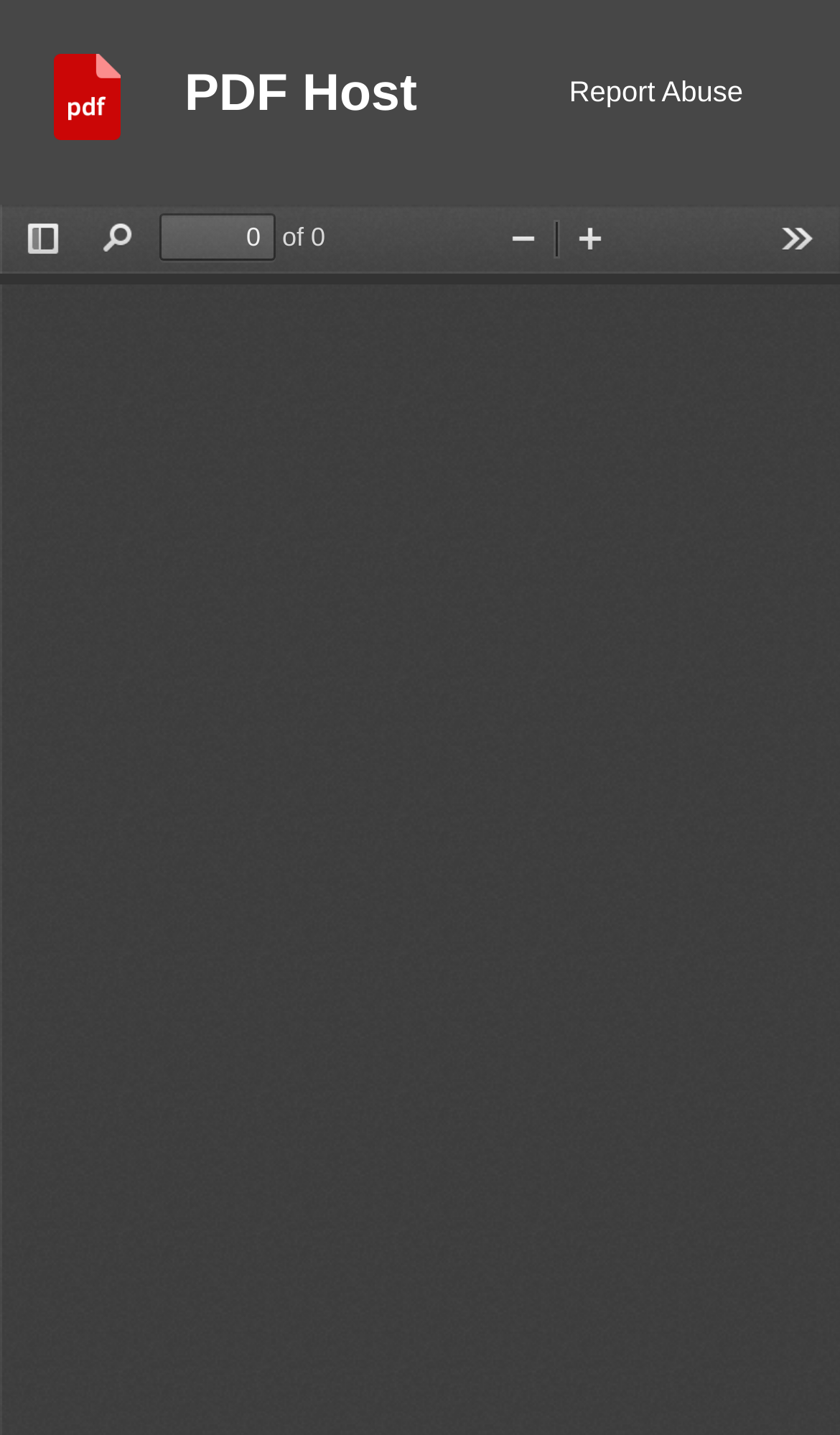Determine the bounding box coordinates of the clickable region to carry out the instruction: "report abuse".

[0.678, 0.053, 0.885, 0.09]